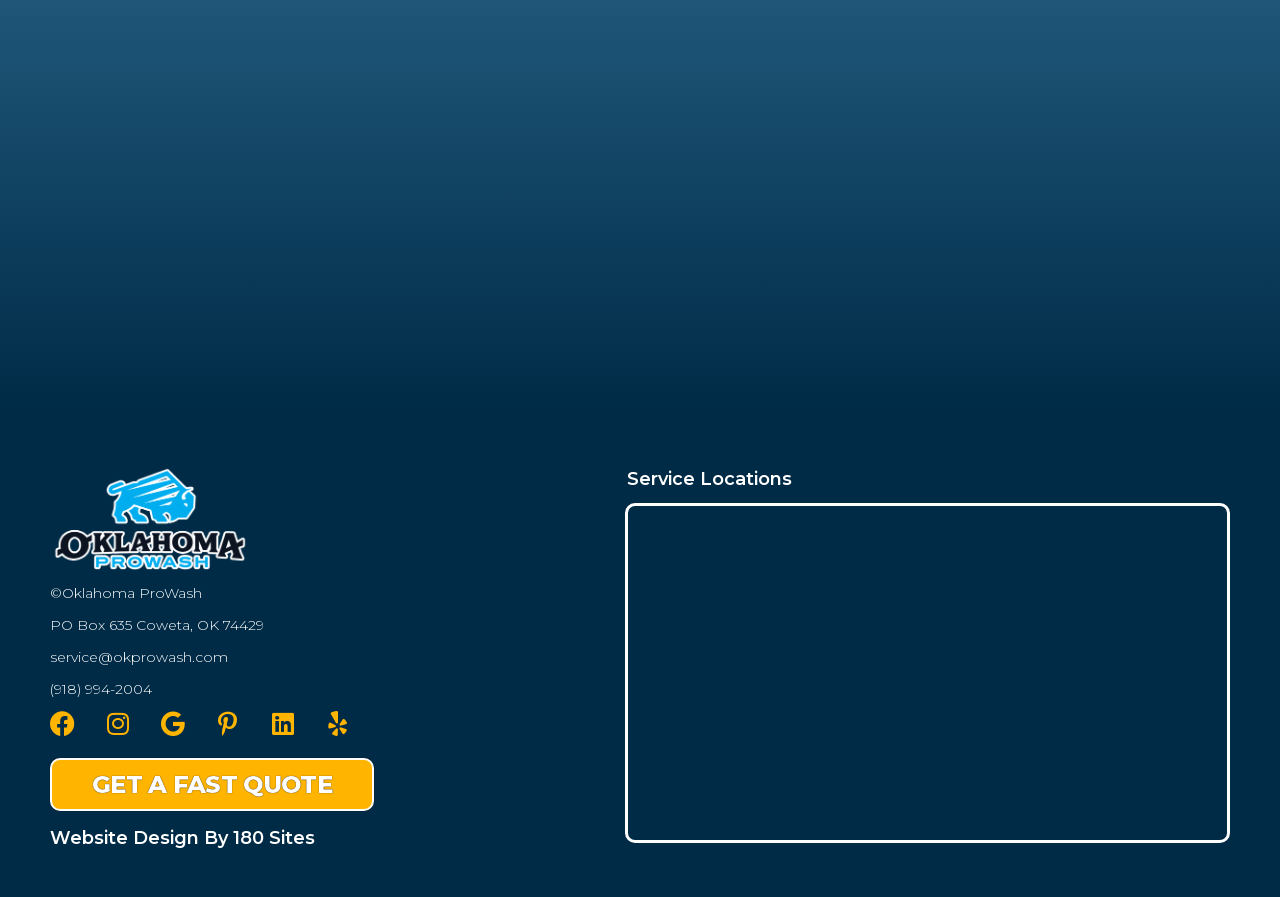Refer to the image and answer the question with as much detail as possible: What is the phone number?

The phone number can be found in the link at the top right corner of the webpage, which is labeled '(918) 994-2004'.